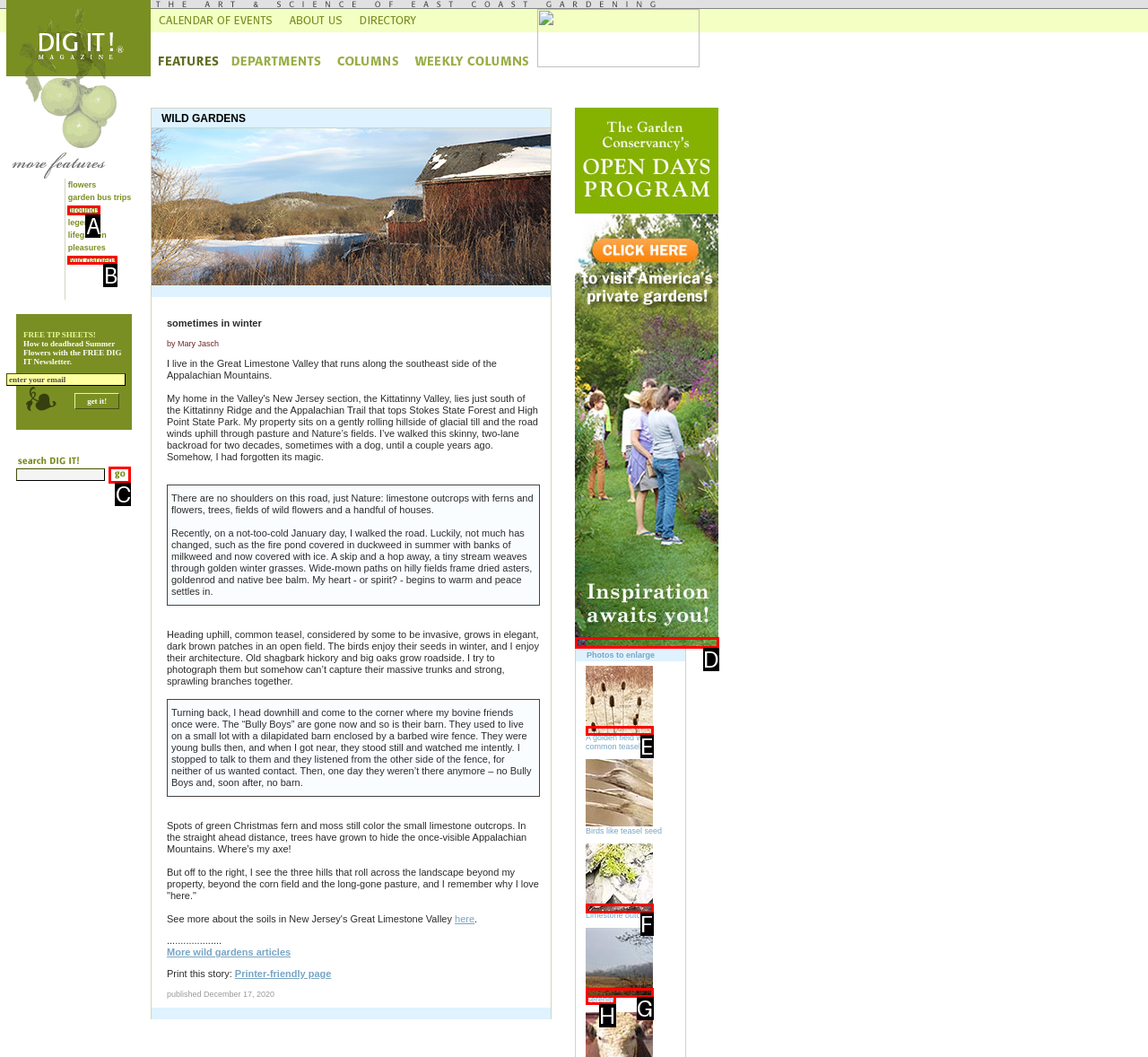Identify the HTML element to select in order to accomplish the following task: click on the 'wild gardens' link
Reply with the letter of the chosen option from the given choices directly.

B